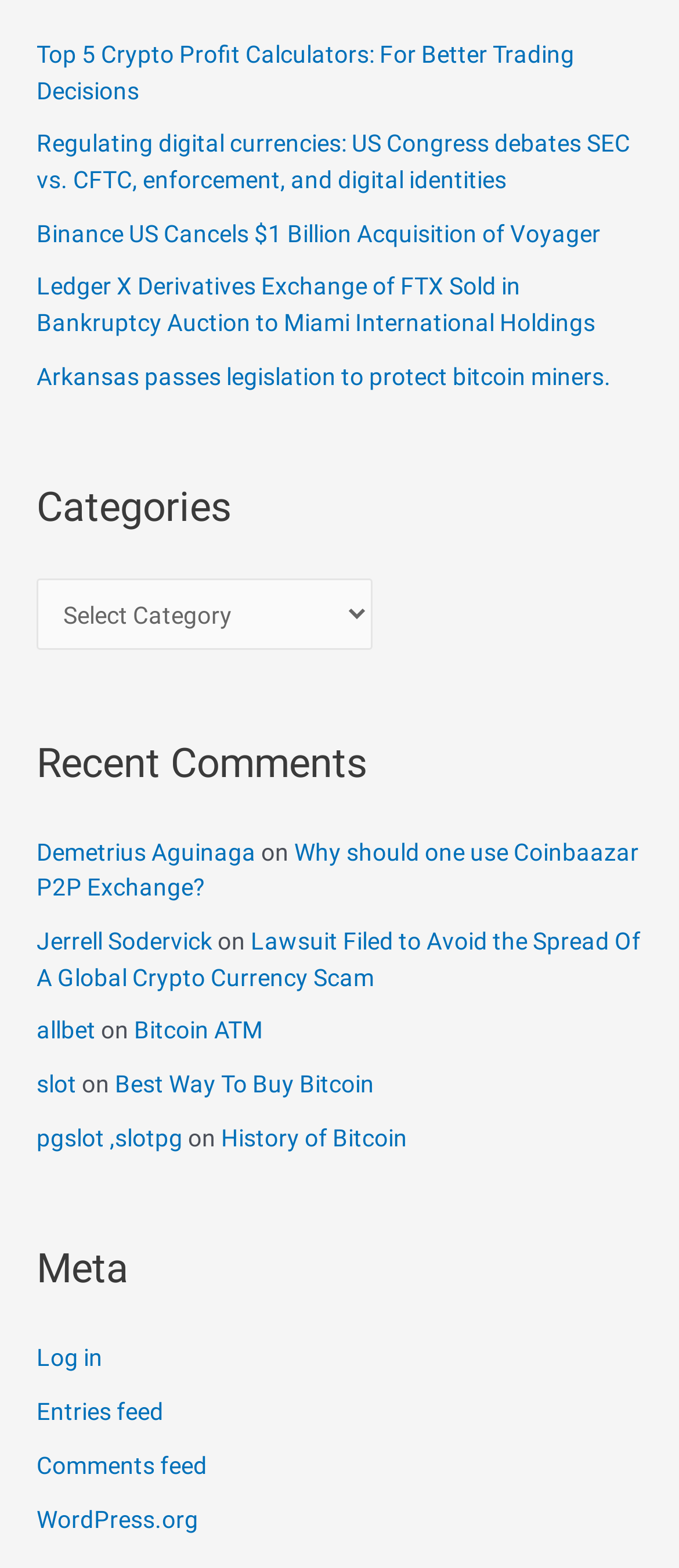What is the name of the commenter on the third comment?
Based on the image, provide a one-word or brief-phrase response.

Jerrell Sodervick